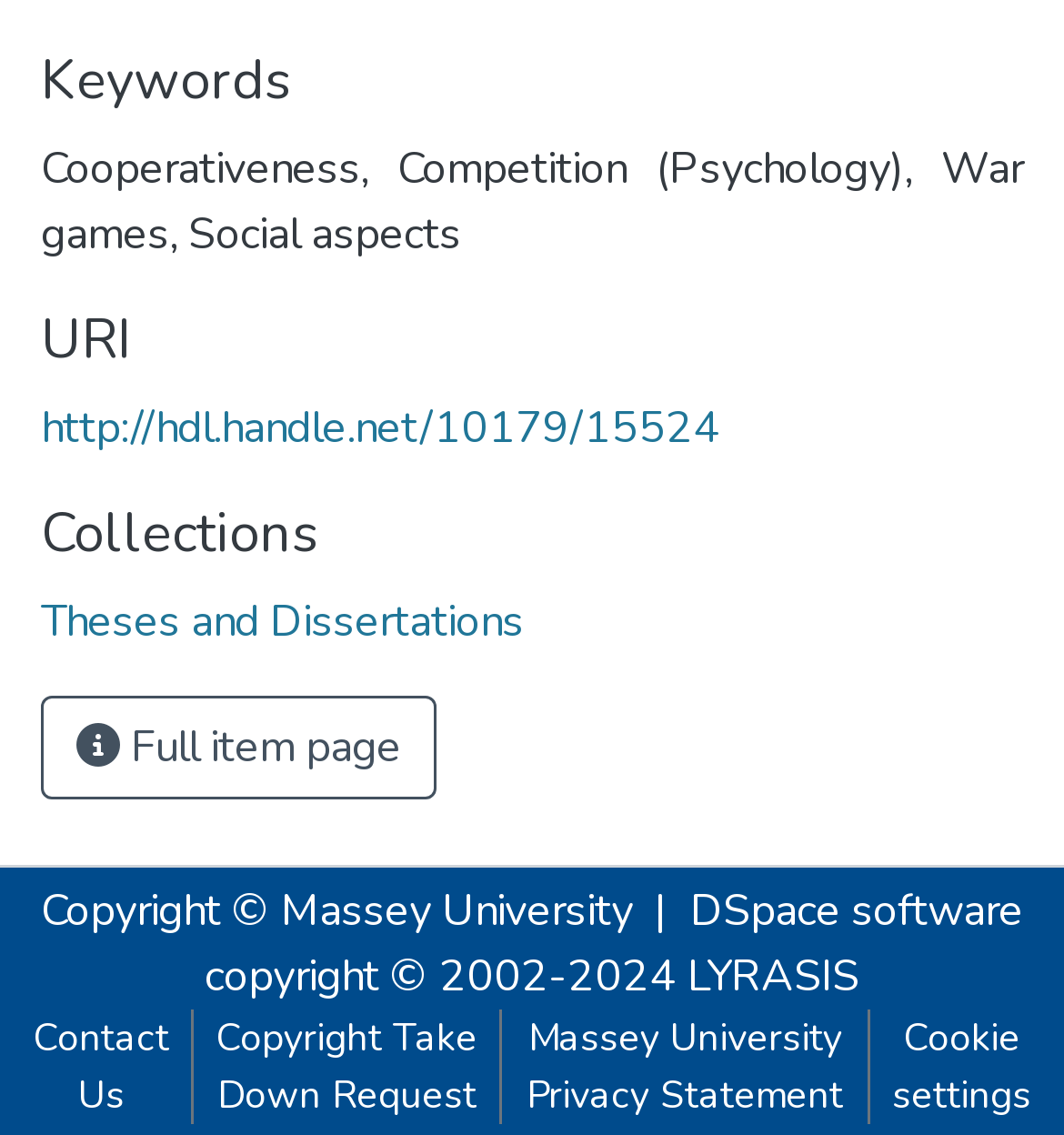Identify and provide the bounding box for the element described by: "johnnie walker".

None